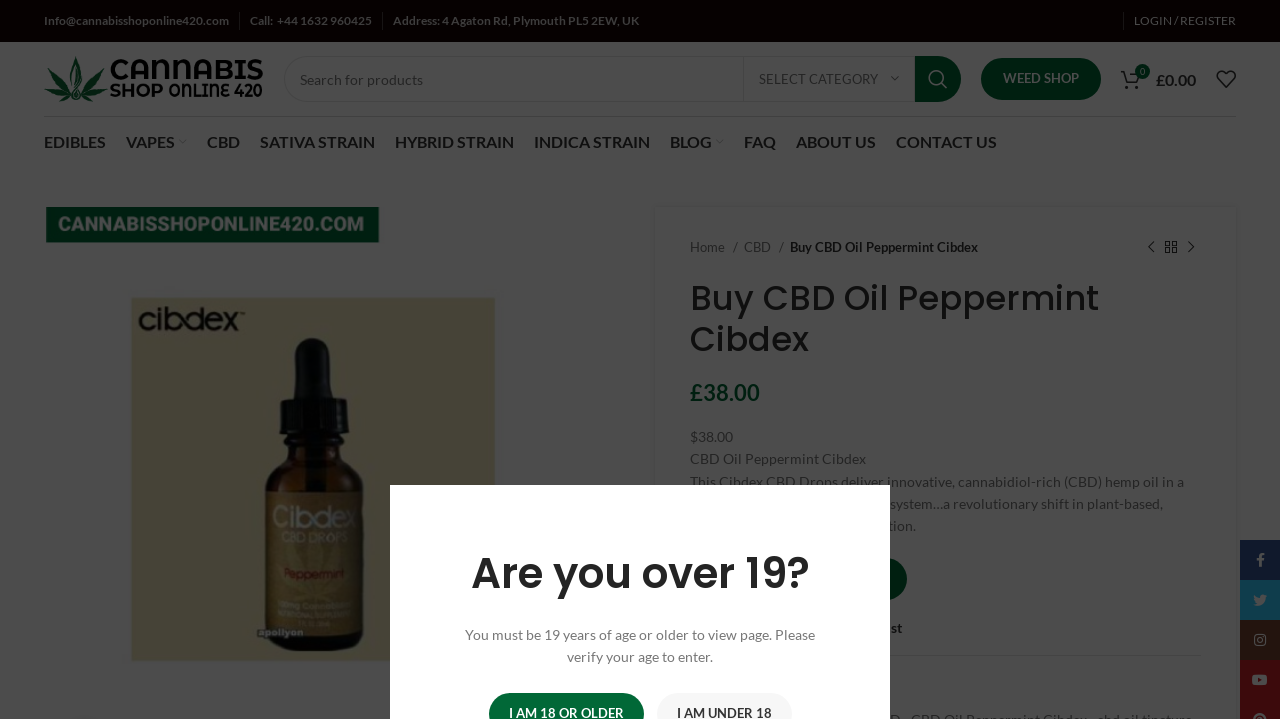Locate the bounding box coordinates of the element I should click to achieve the following instruction: "Compare products".

[0.539, 0.862, 0.599, 0.884]